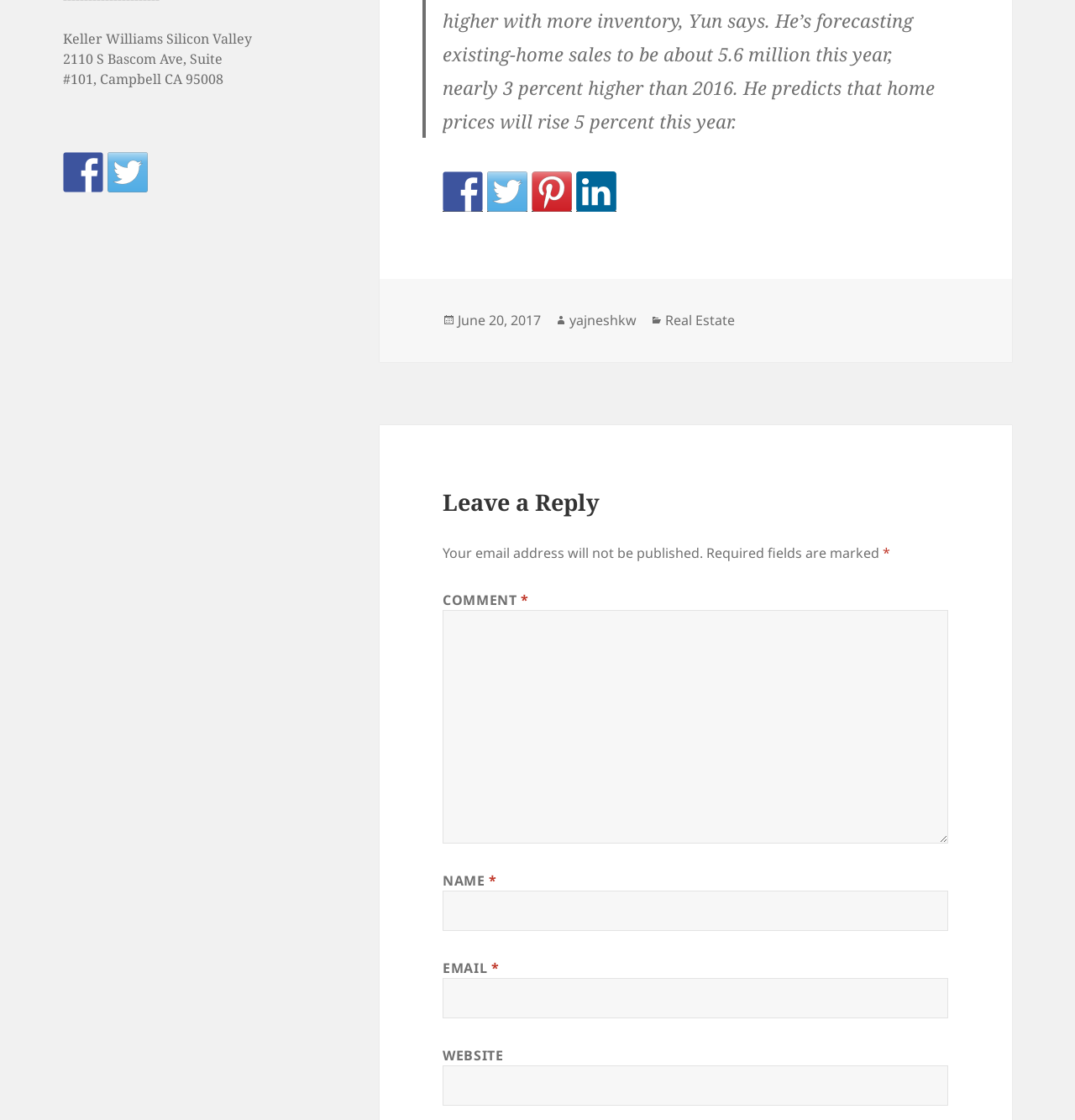Please specify the bounding box coordinates of the clickable region necessary for completing the following instruction: "Click on Facebook link". The coordinates must consist of four float numbers between 0 and 1, i.e., [left, top, right, bottom].

[0.059, 0.136, 0.096, 0.172]